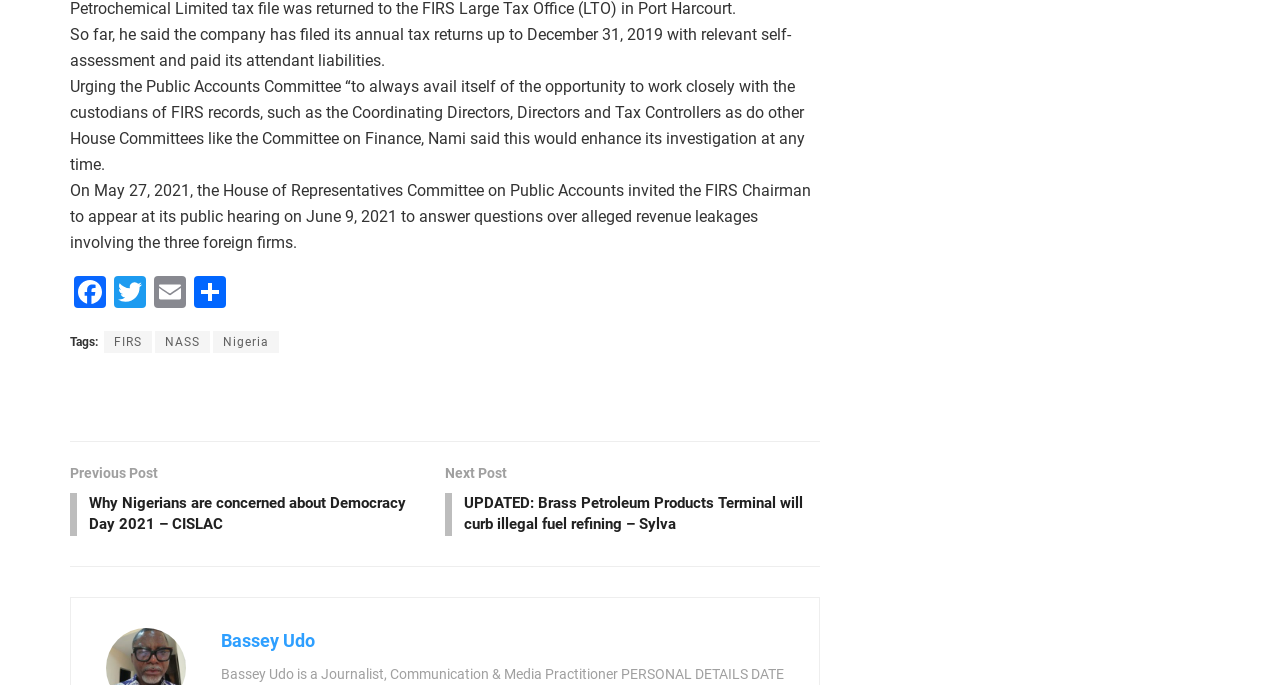From the webpage screenshot, predict the bounding box coordinates (top-left x, top-left y, bottom-right x, bottom-right y) for the UI element described here: Nigeria

[0.166, 0.484, 0.218, 0.516]